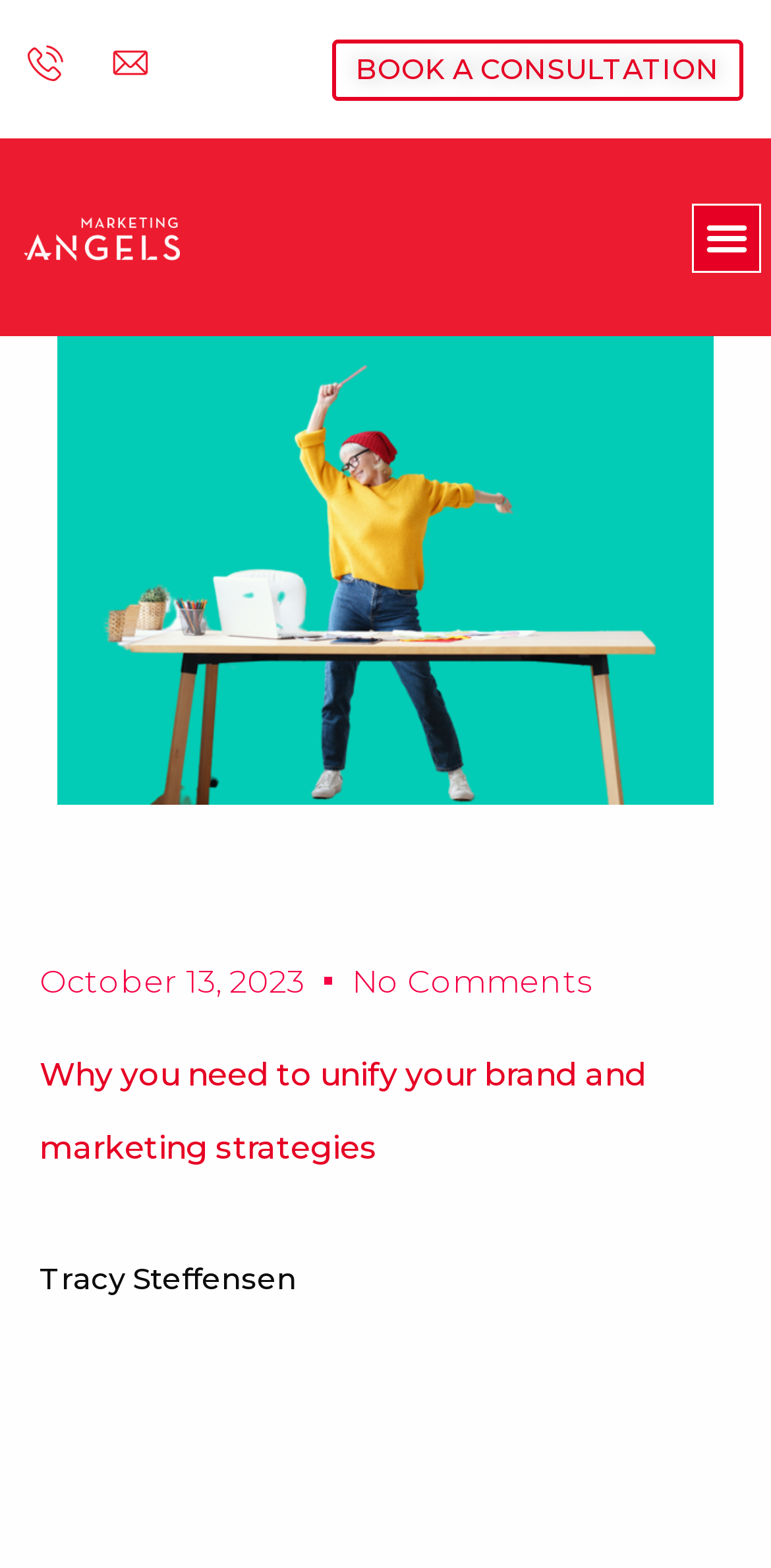Using the information in the image, could you please answer the following question in detail:
What is the date of the blog post?

I determined the date of the blog post by looking at the link element with the text 'October 13, 2023' which is located near the bottom of the page.